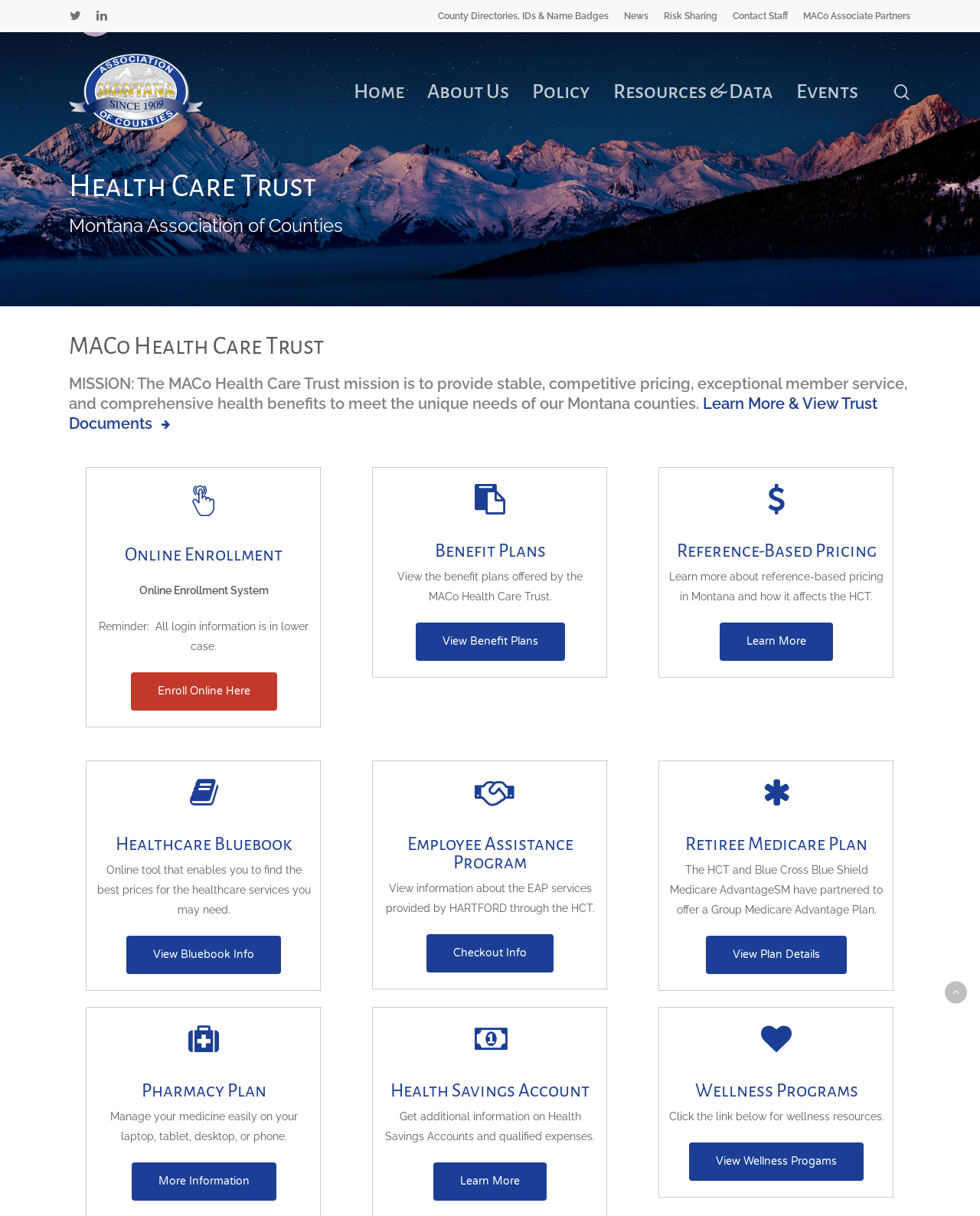Bounding box coordinates should be in the format (top-left x, top-left y, bottom-right x, bottom-right y) and all values should be floating point numbers between 0 and 1. Determine the bounding box coordinate for the UI element described as: News

[0.637, 0.006, 0.662, 0.02]